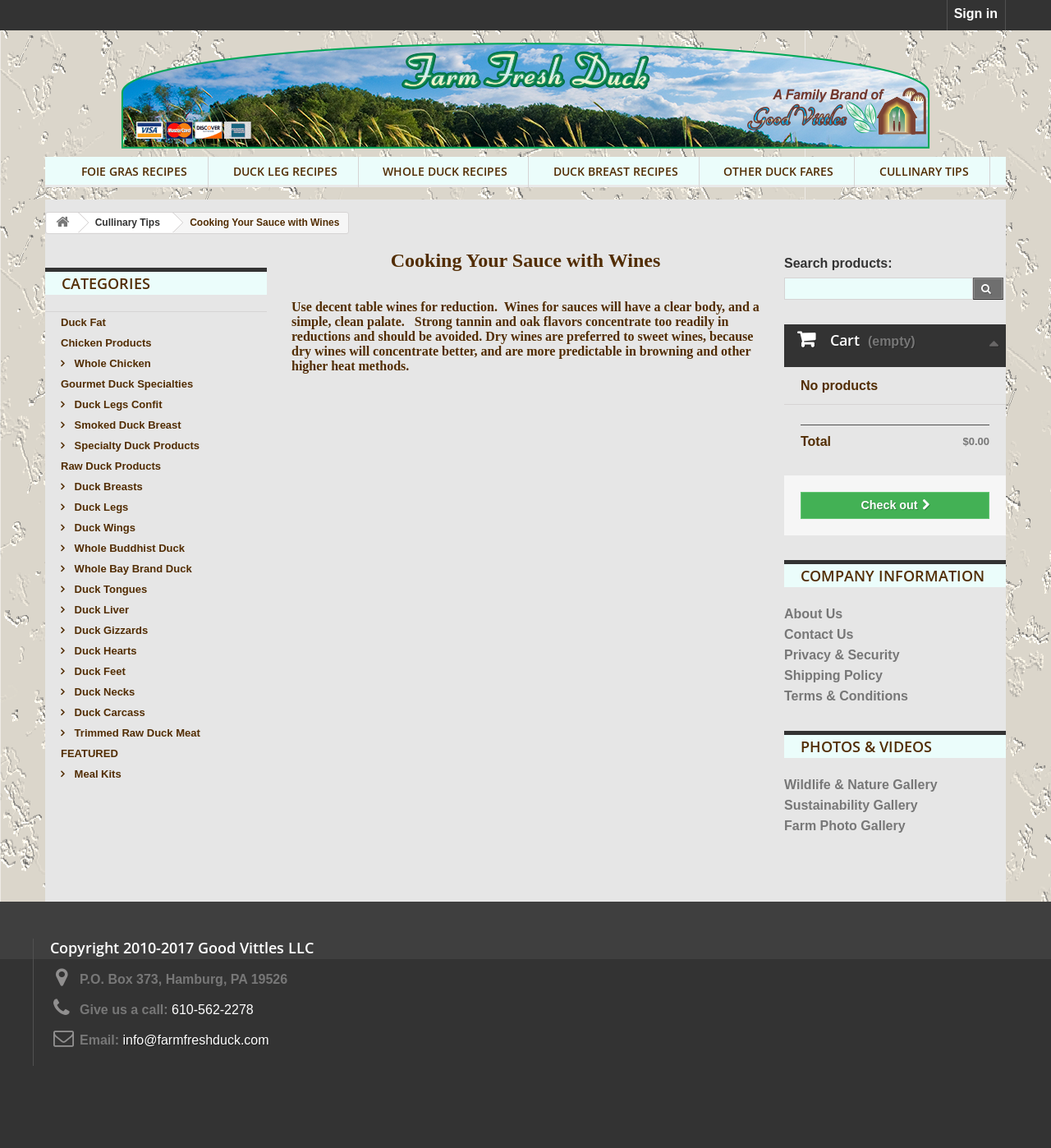What is the purpose of the wines? Using the information from the screenshot, answer with a single word or phrase.

Cooking sauces